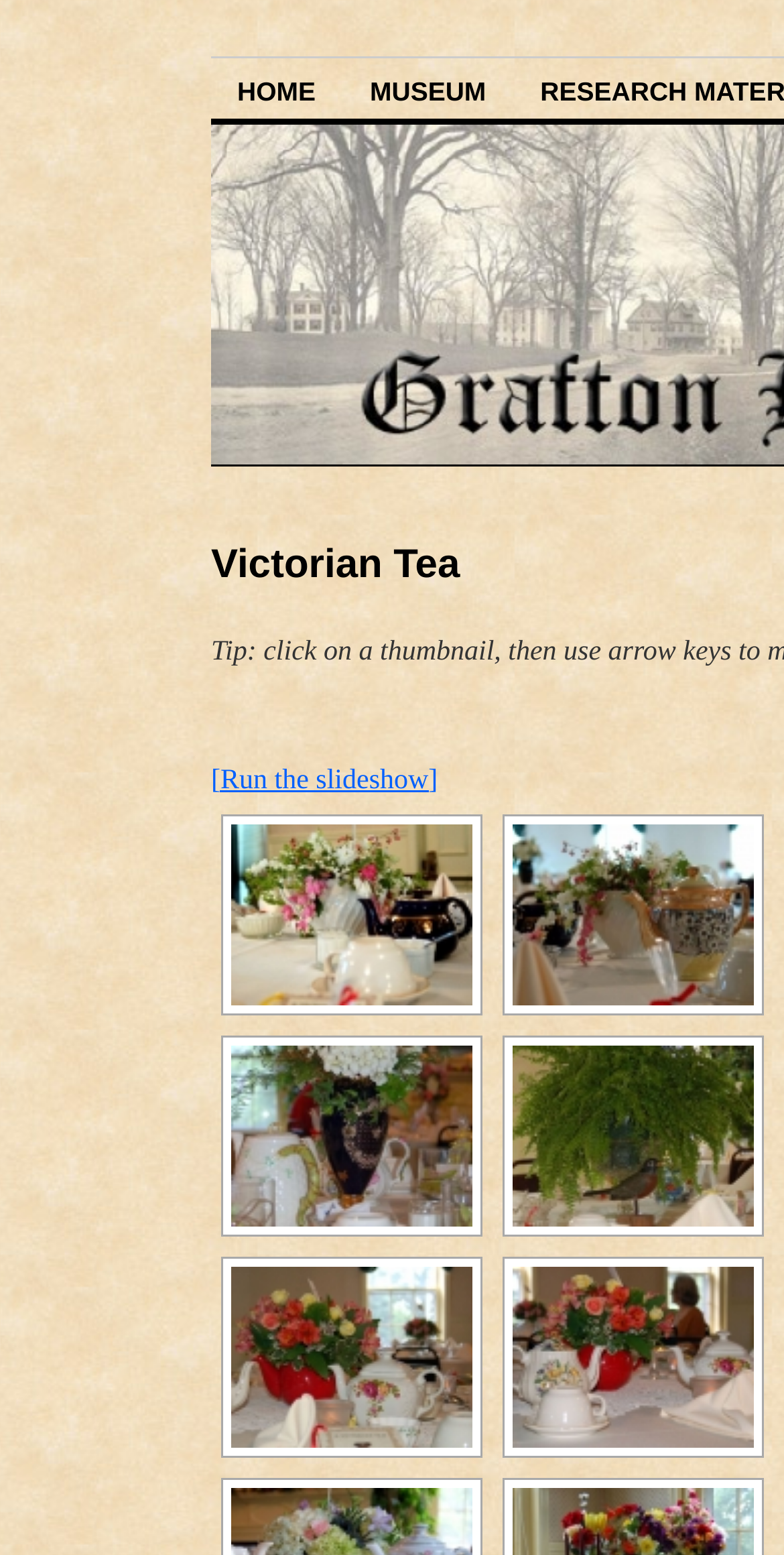Determine the bounding box coordinates for the region that must be clicked to execute the following instruction: "view dsc_0088 image".

[0.654, 0.531, 0.962, 0.647]